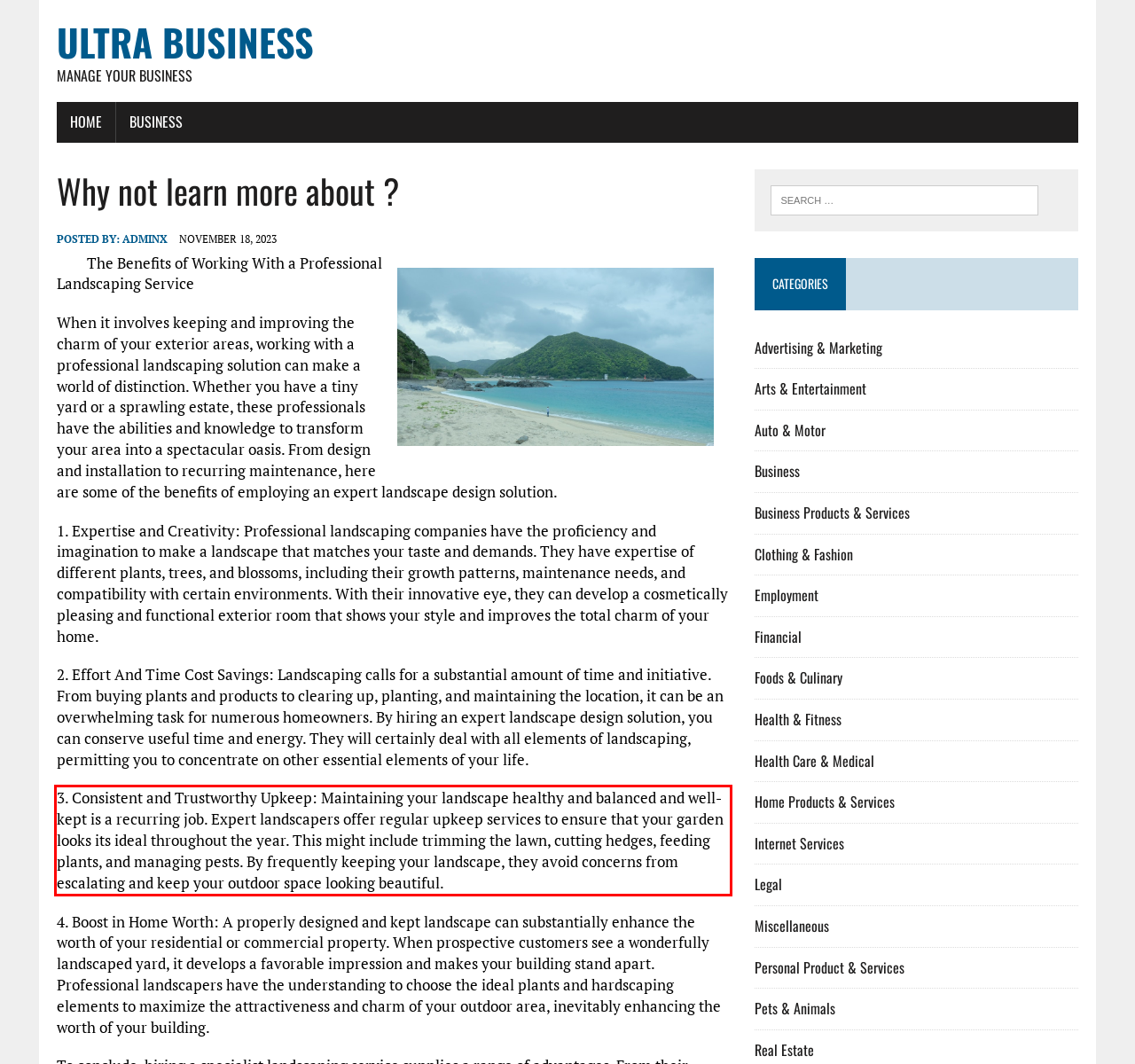Examine the webpage screenshot and use OCR to obtain the text inside the red bounding box.

3. Consistent and Trustworthy Upkeep: Maintaining your landscape healthy and balanced and well-kept is a recurring job. Expert landscapers offer regular upkeep services to ensure that your garden looks its ideal throughout the year. This might include trimming the lawn, cutting hedges, feeding plants, and managing pests. By frequently keeping your landscape, they avoid concerns from escalating and keep your outdoor space looking beautiful.